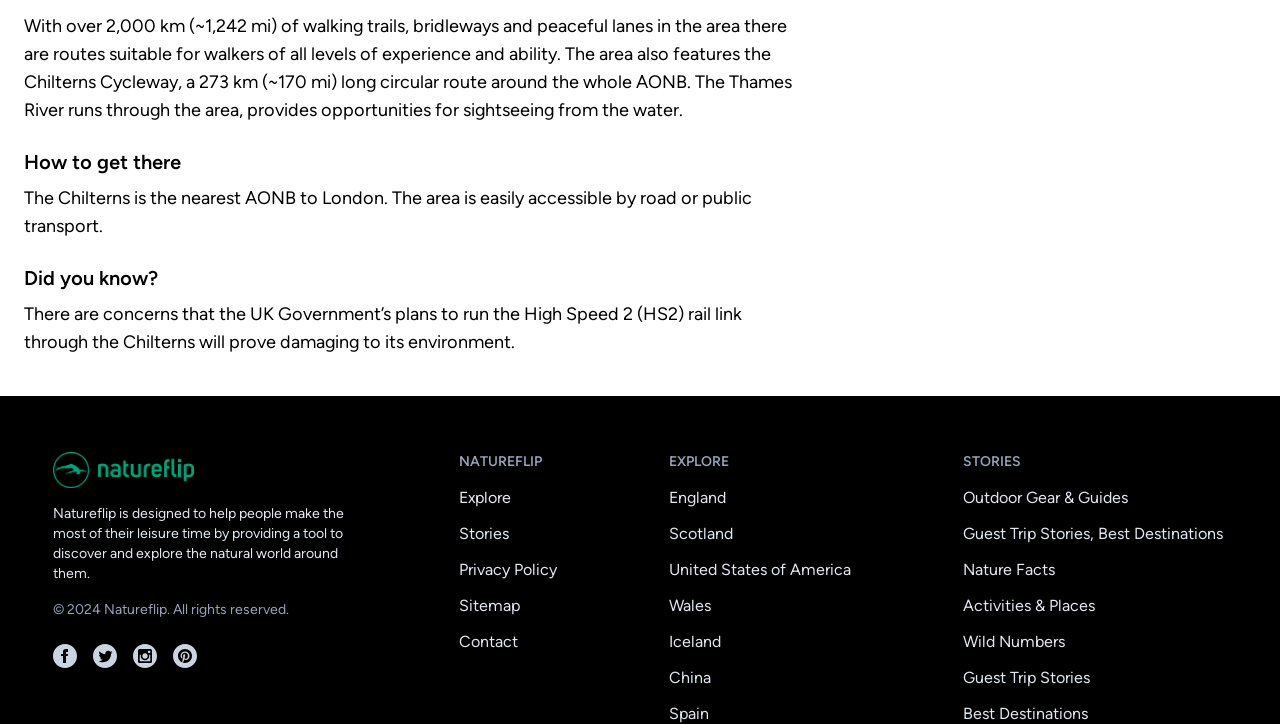Based on the image, please elaborate on the answer to the following question:
What is the nearest AONB to London?

According to the StaticText element with the text 'The Chilterns is the nearest AONB to London. The area is easily accessible by road or public transport.', the nearest AONB to London is the Chilterns.